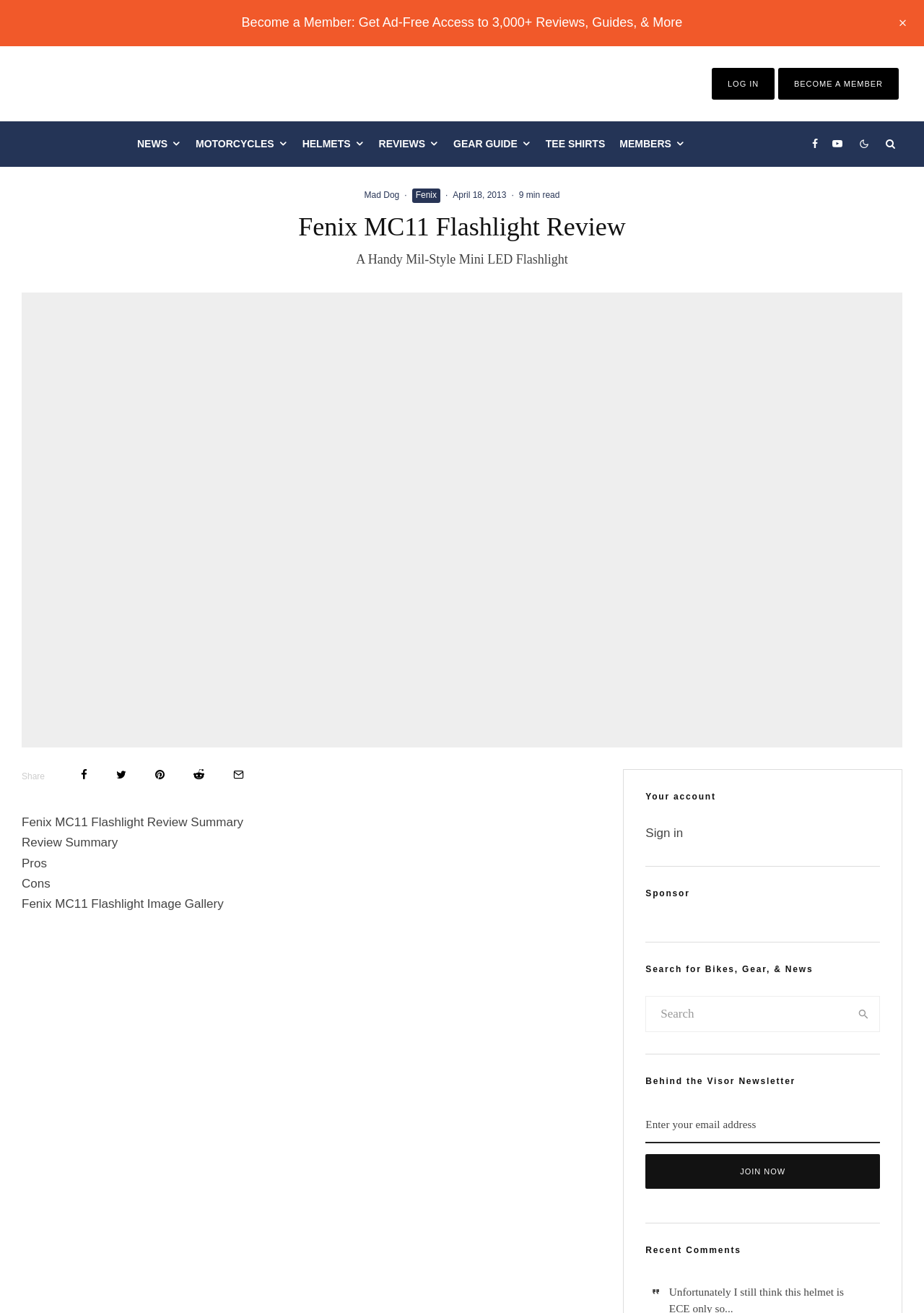Please mark the clickable region by giving the bounding box coordinates needed to complete this instruction: "Search for Bikes, Gear, & News".

[0.699, 0.759, 0.918, 0.786]